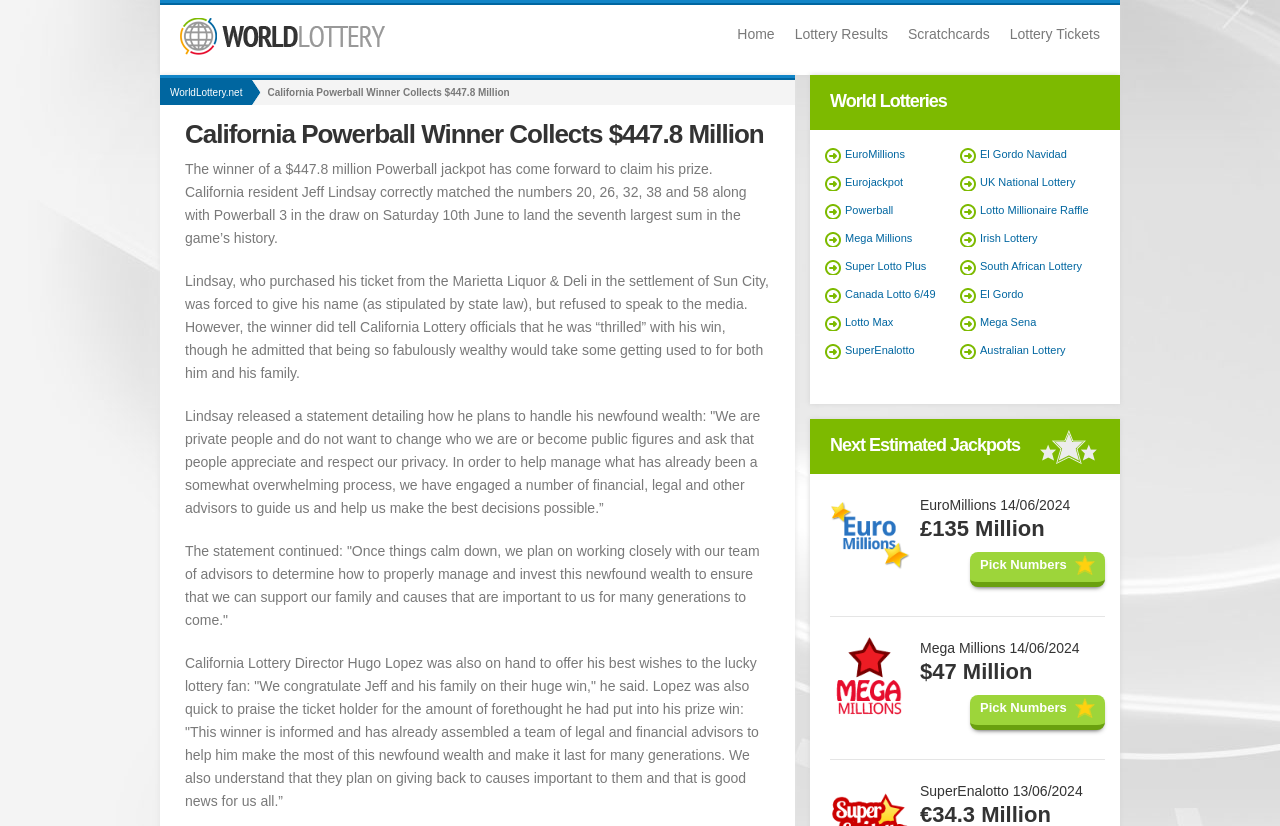What is the name of the store where Jeff Lindsay purchased his winning ticket?
Look at the webpage screenshot and answer the question with a detailed explanation.

The answer can be found in the StaticText element with the text 'Lindsay, who purchased his ticket from the Marietta Liquor & Deli in the settlement of Sun City, was forced to give his name (as stipulated by state law), but refused to speak to the media.'